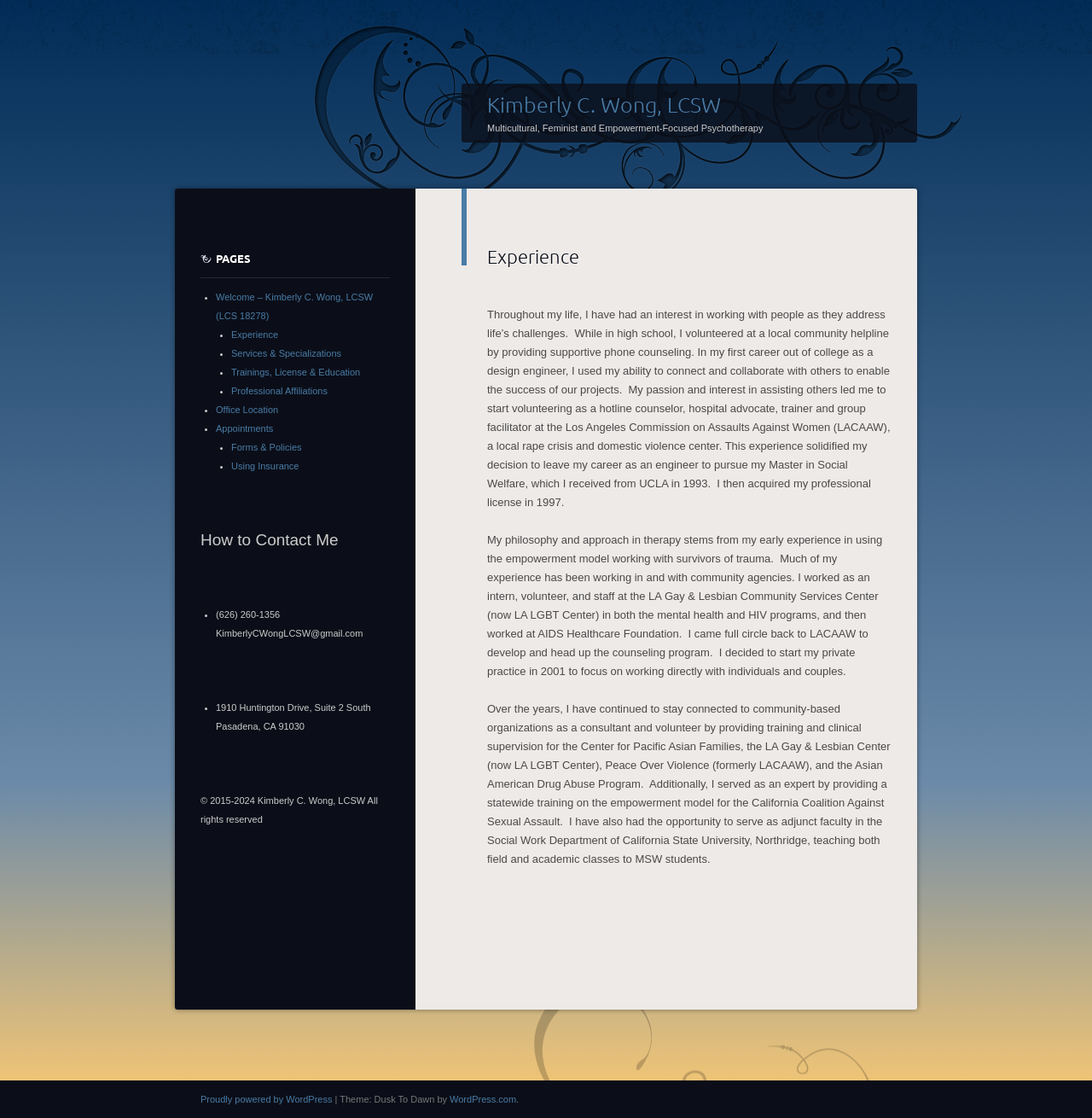Locate the bounding box of the UI element described in the following text: "Kimberly C. Wong, LCSW".

[0.446, 0.082, 0.66, 0.105]